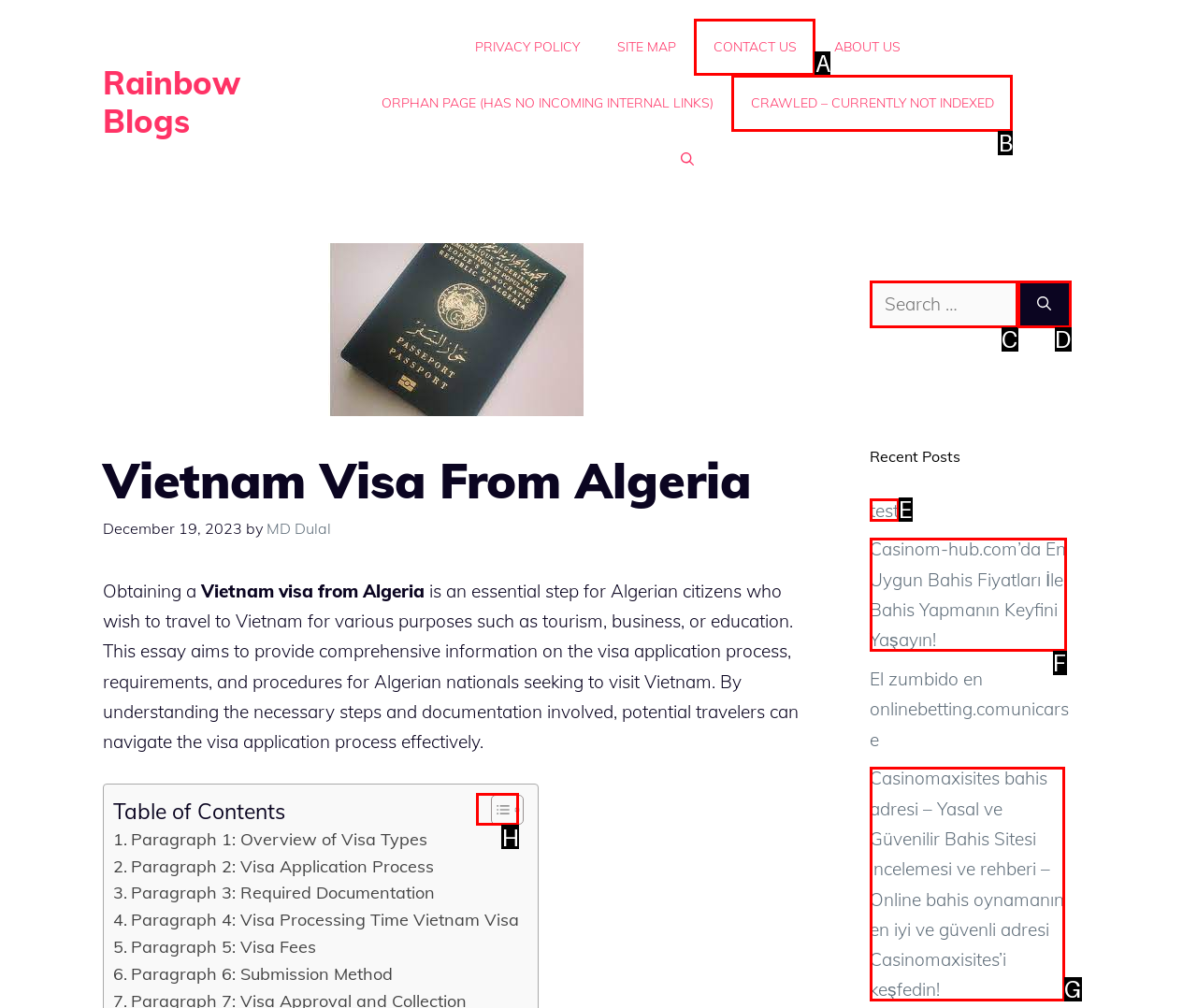Find the UI element described as: Toggle
Reply with the letter of the appropriate option.

H